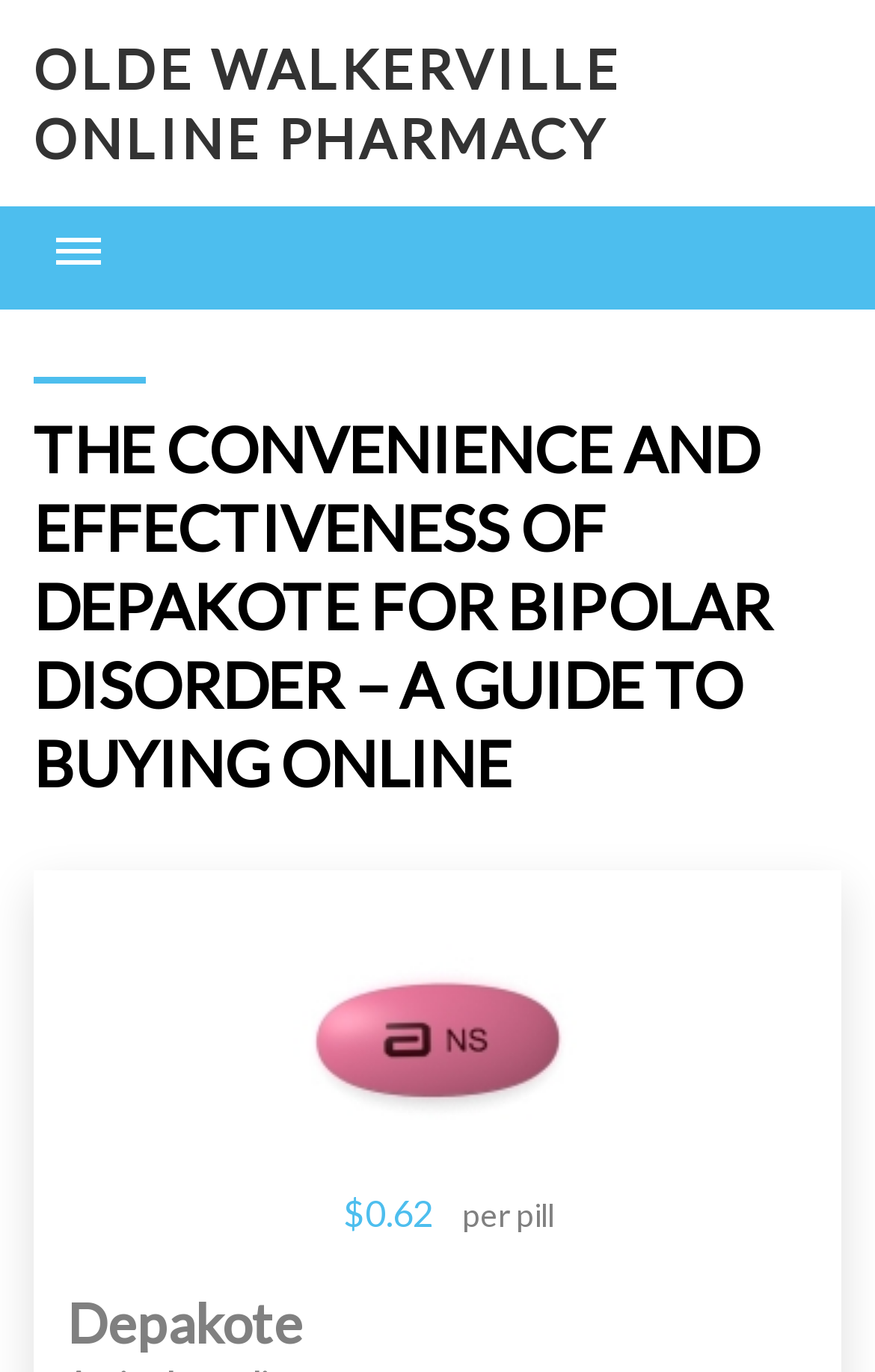Determine the main headline of the webpage and provide its text.

THE CONVENIENCE AND EFFECTIVENESS OF DEPAKOTE FOR BIPOLAR DISORDER – A GUIDE TO BUYING ONLINE